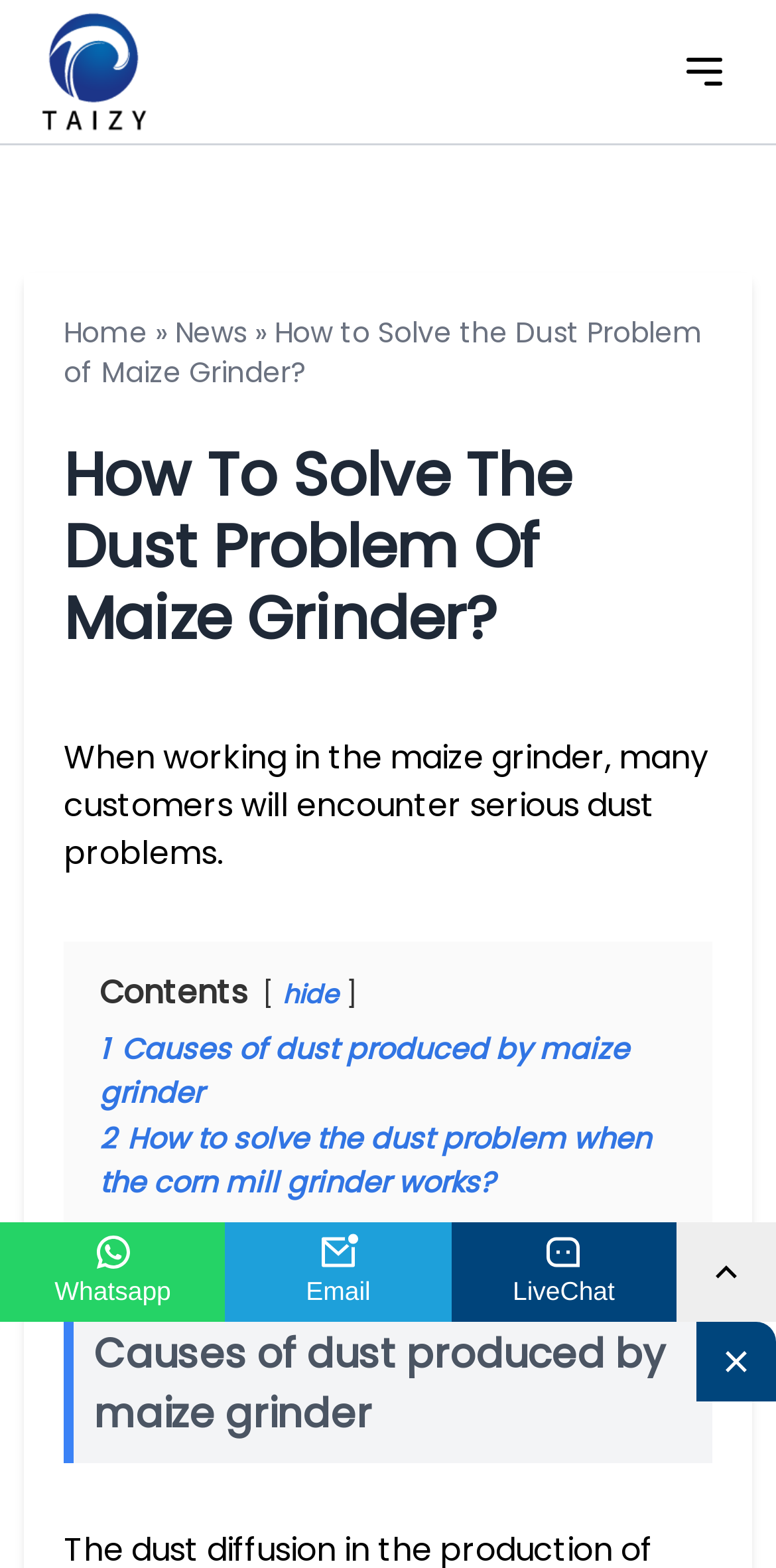Pinpoint the bounding box coordinates of the element you need to click to execute the following instruction: "contact us through Whatsapp". The bounding box should be represented by four float numbers between 0 and 1, in the format [left, top, right, bottom].

[0.0, 0.78, 0.291, 0.843]